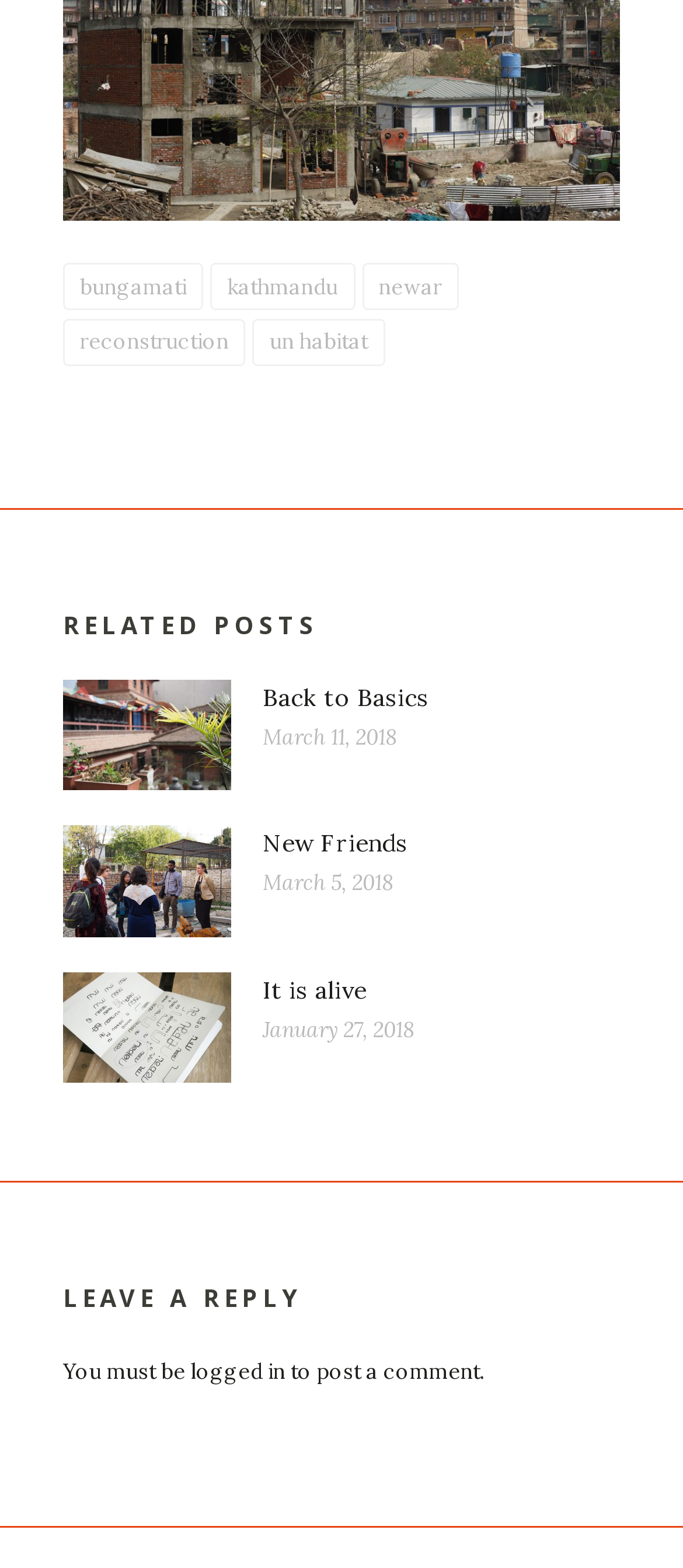Determine the coordinates of the bounding box for the clickable area needed to execute this instruction: "view 'Back to Basics' post".

[0.092, 0.434, 0.338, 0.504]